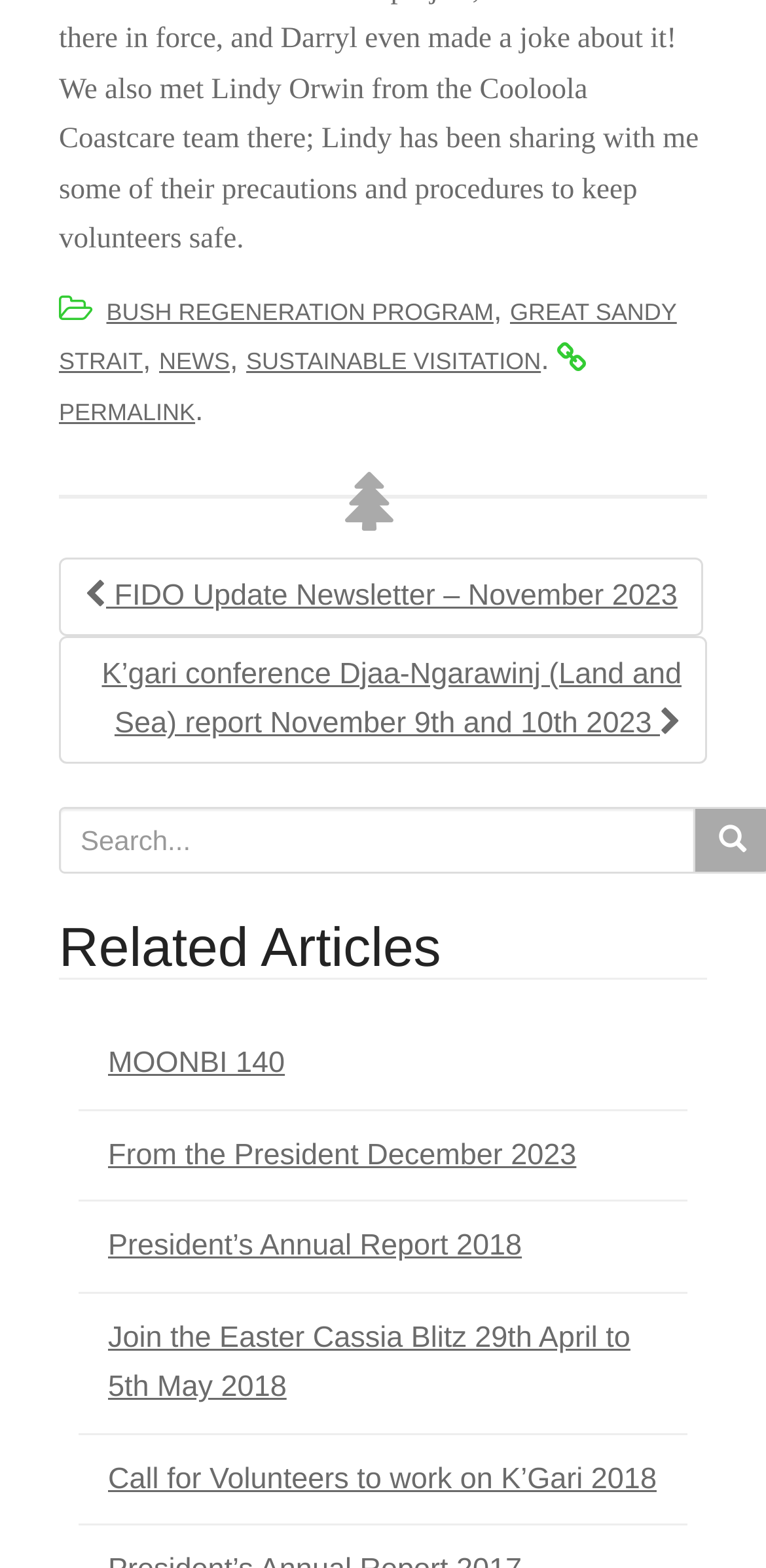What is the purpose of the search box?
Based on the image, answer the question with a single word or brief phrase.

To search for content